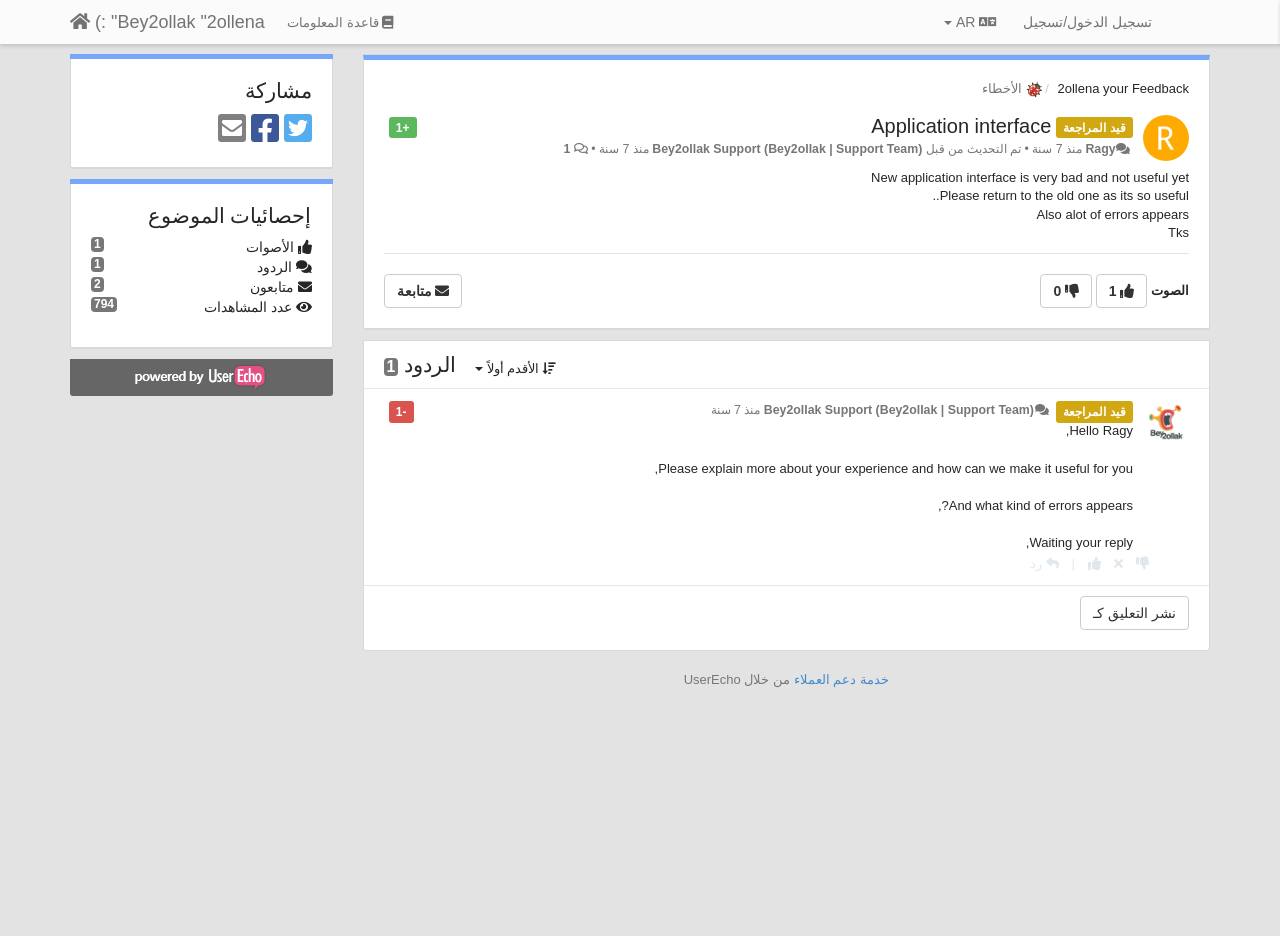Point out the bounding box coordinates of the section to click in order to follow this instruction: "Click on the button to follow".

[0.3, 0.293, 0.361, 0.329]